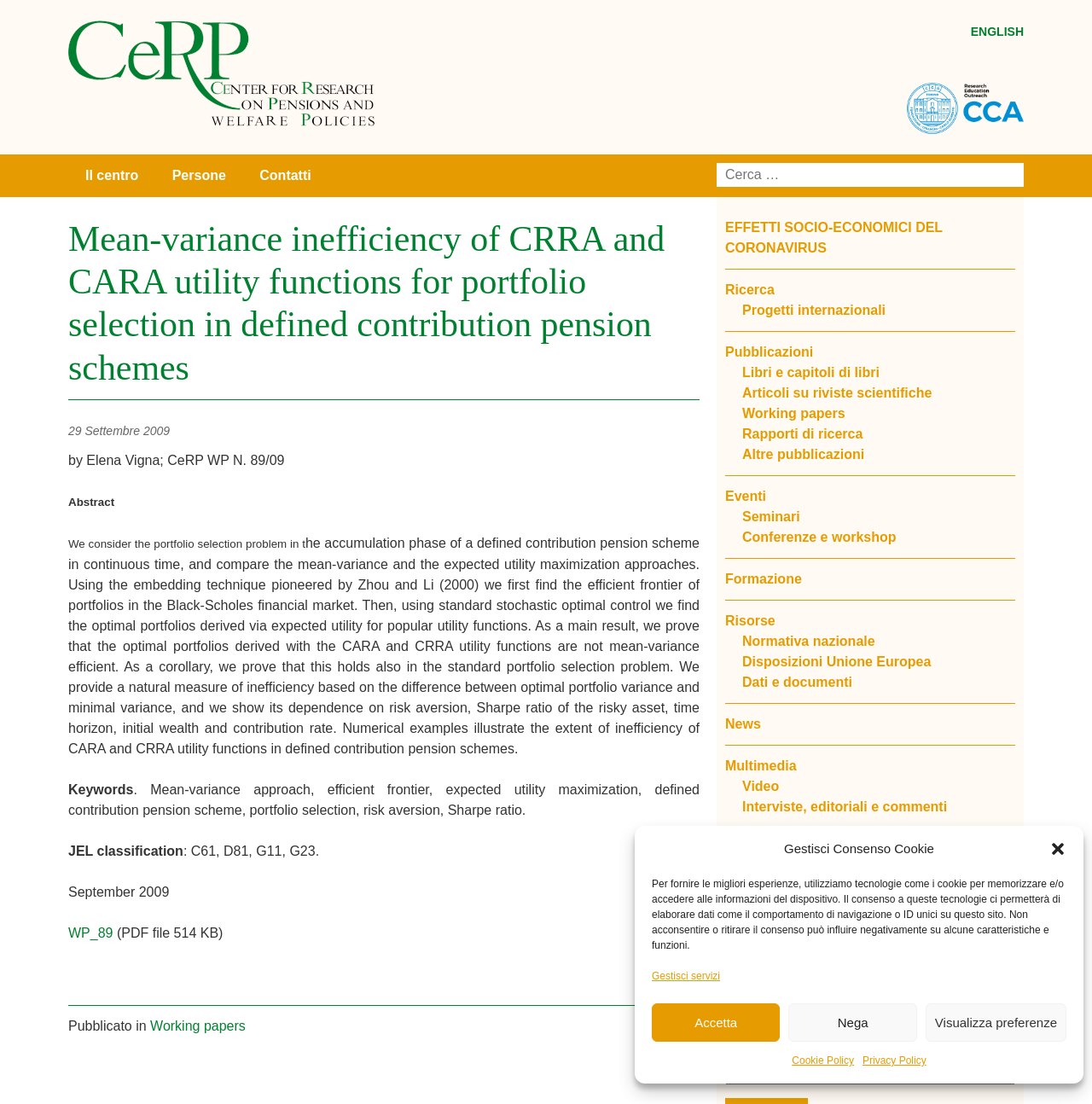Determine the bounding box coordinates of the region that needs to be clicked to achieve the task: "Search for something".

[0.656, 0.14, 0.938, 0.169]